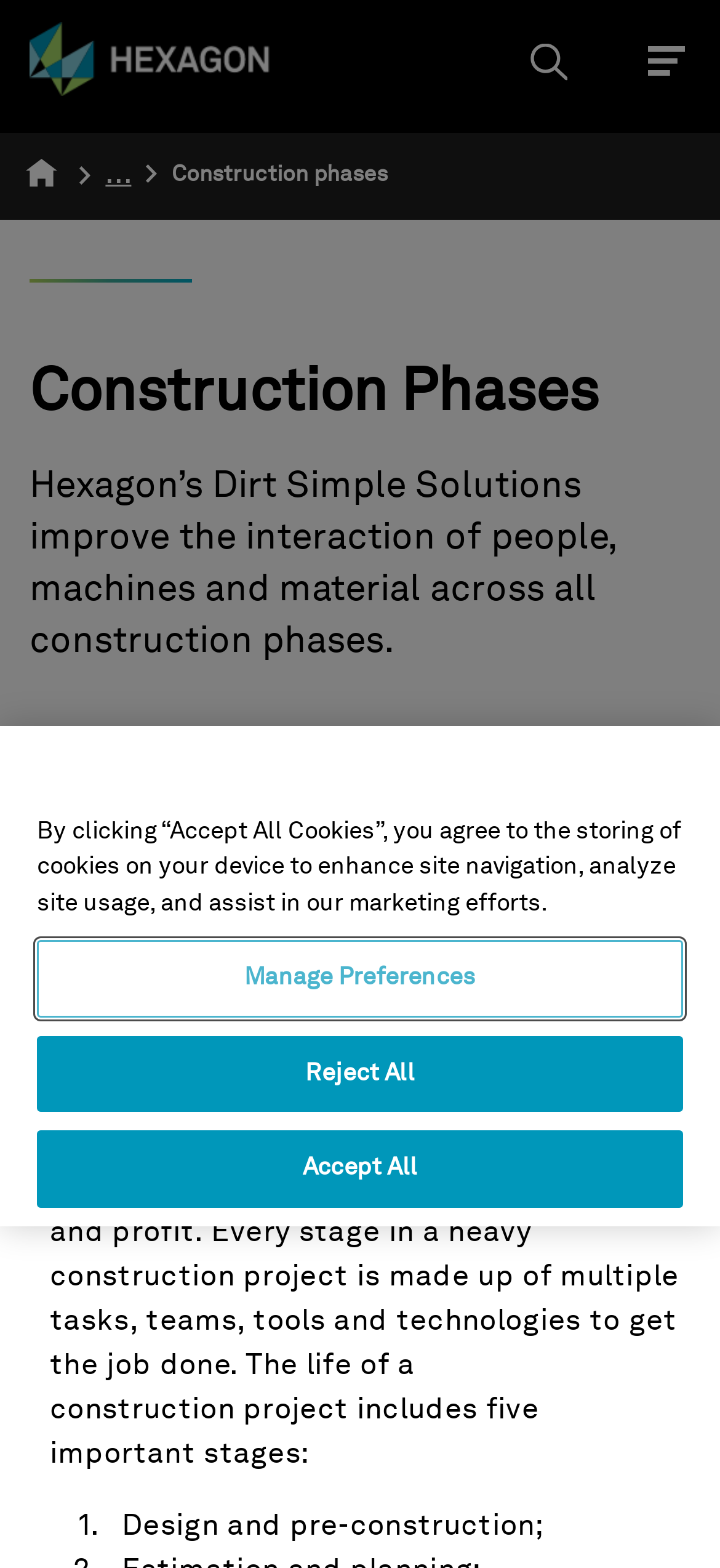Please identify the bounding box coordinates of the area that needs to be clicked to fulfill the following instruction: "Click the Hexagon Logo."

[0.041, 0.014, 0.374, 0.071]